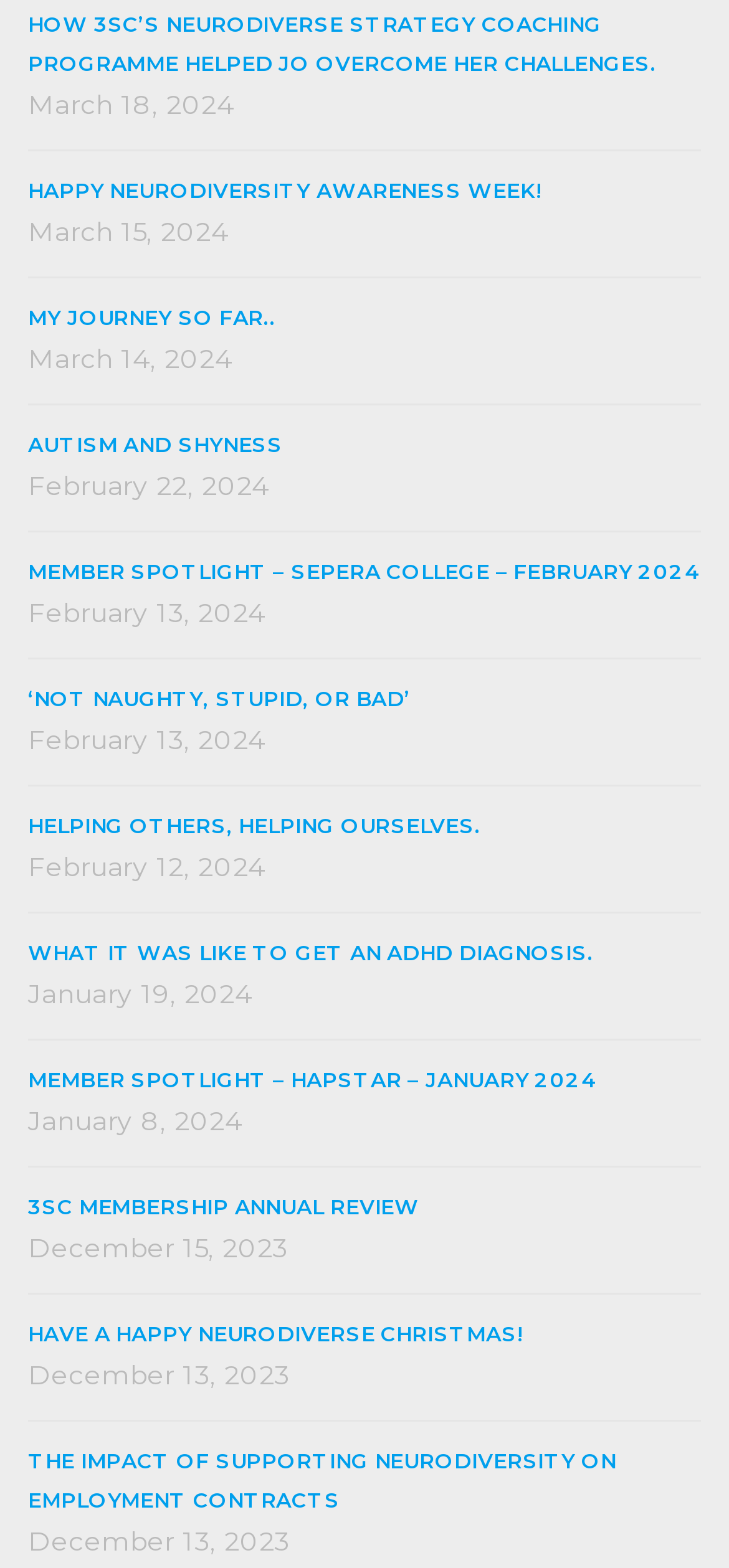Answer the question using only a single word or phrase: 
What is the title of the first article?

HOW 3SC’S NEURODIVERSE STRATEGY COACHING PROGRAMME HELPED JO OVERCOME HER CHALLENGES.